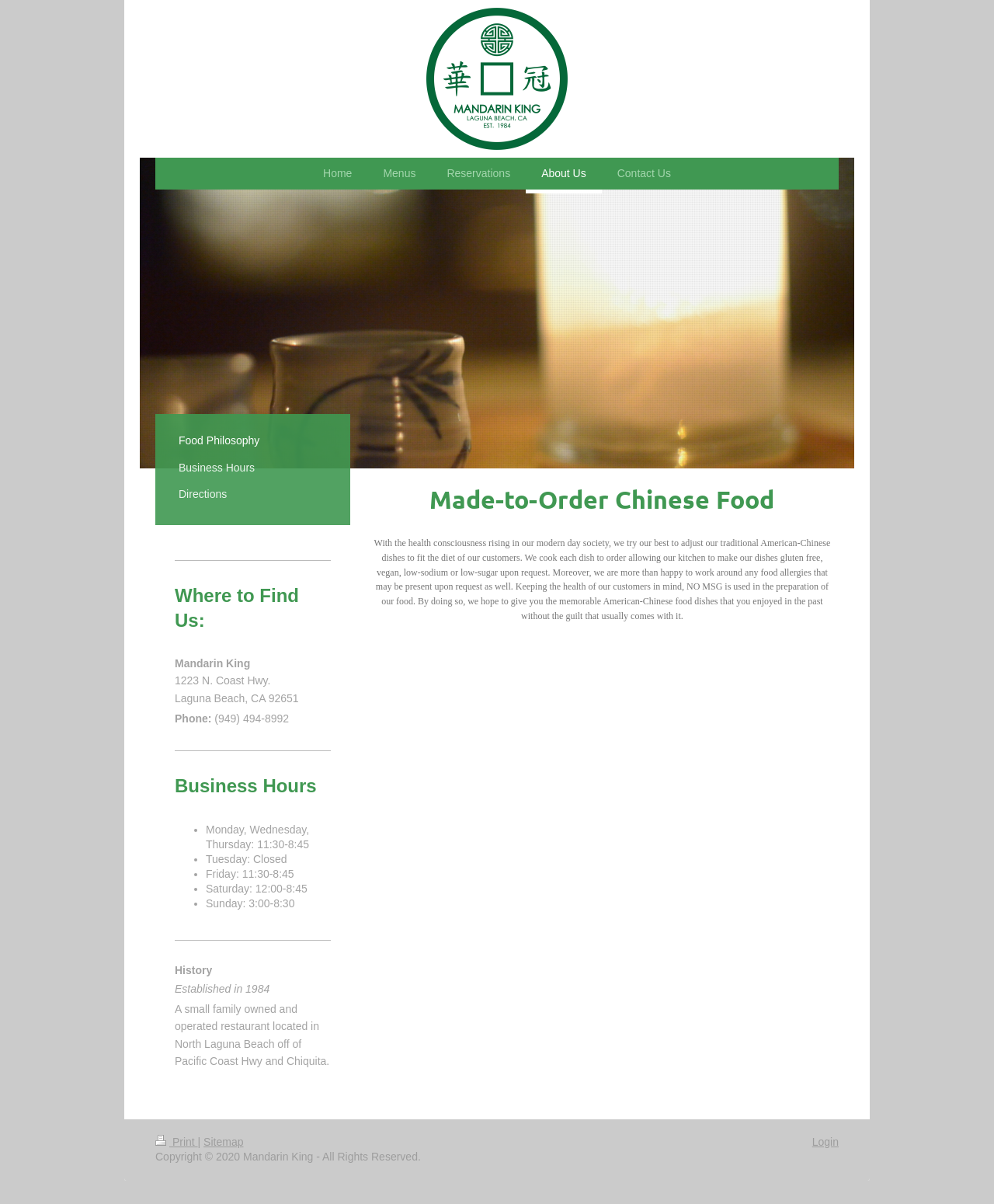Please identify the bounding box coordinates of the element that needs to be clicked to execute the following command: "Login". Provide the bounding box using four float numbers between 0 and 1, formatted as [left, top, right, bottom].

[0.817, 0.943, 0.844, 0.953]